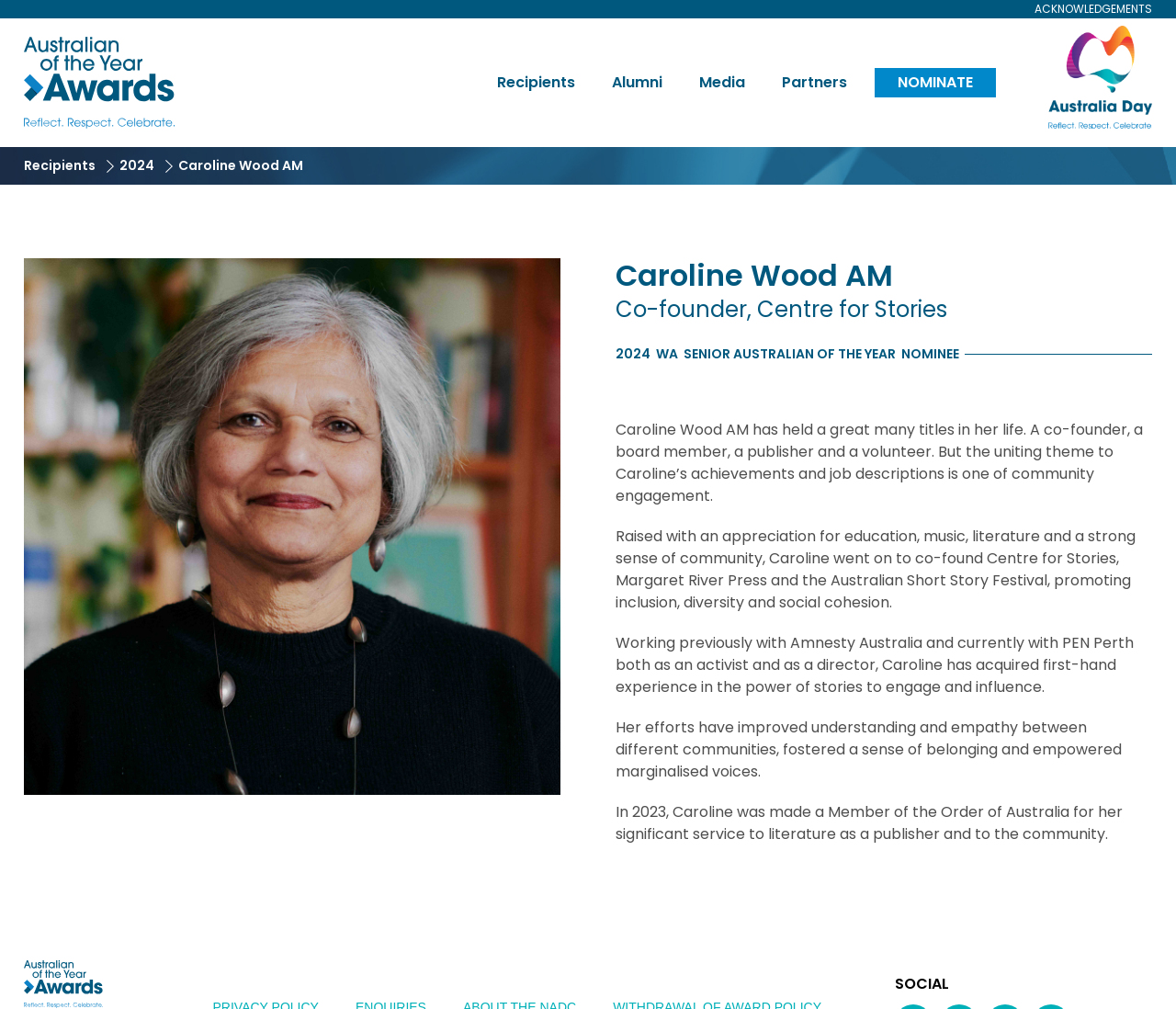Generate a comprehensive description of the webpage content.

The webpage is about Caroline Wood AM, the Australian of the Year. At the top, there is a link to skip to the main content. Below that, there are links to "ACKNOWLEDGEMENTS" and "Australian of the Year". 

To the right of these links, there is a main navigation section with links to "Recipients", "Alumni", "Media", "Partners", and "NOMINATE". Next to this navigation section, there is a link to "Visit Australia Day Website".

The main content of the webpage is divided into two sections. On the left, there are links to "Recipients" and "2024". On the right, there is a section dedicated to Caroline Wood AM, with her name and title "Co-founder, Centre for Stories" displayed prominently. Below this, there are three headings: "2024 WA SENIOR AUSTRALIAN OF THE YEAR NOMINEE", "EXPLORE AUSTRALIAN OF THE YEAR DAY ON YOUR FAVOURITE SOCIAL MEDIA CHANNEL", and several paragraphs of text describing Caroline's achievements and community engagement efforts.

The text describes Caroline's various roles, including co-founder of Centre for Stories, Margaret River Press, and the Australian Short Story Festival, and her work with Amnesty Australia and PEN Perth. It highlights her efforts to promote inclusion, diversity, and social cohesion, and her recognition as a Member of the Order of Australia in 2023.